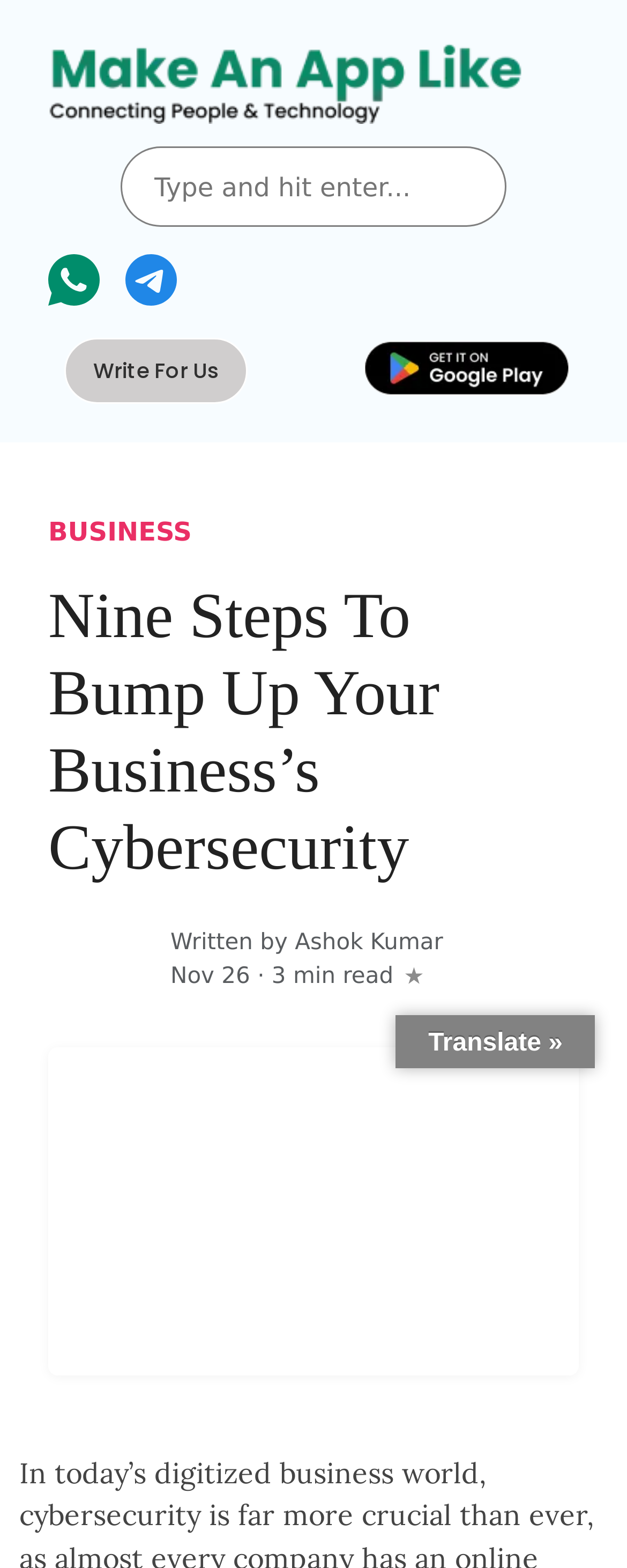Refer to the screenshot and give an in-depth answer to this question: How many social media links are present?

I counted the number of social media links by looking at the links 'whatsapp', 'telegram', and 'gpay' which are all social media platforms.